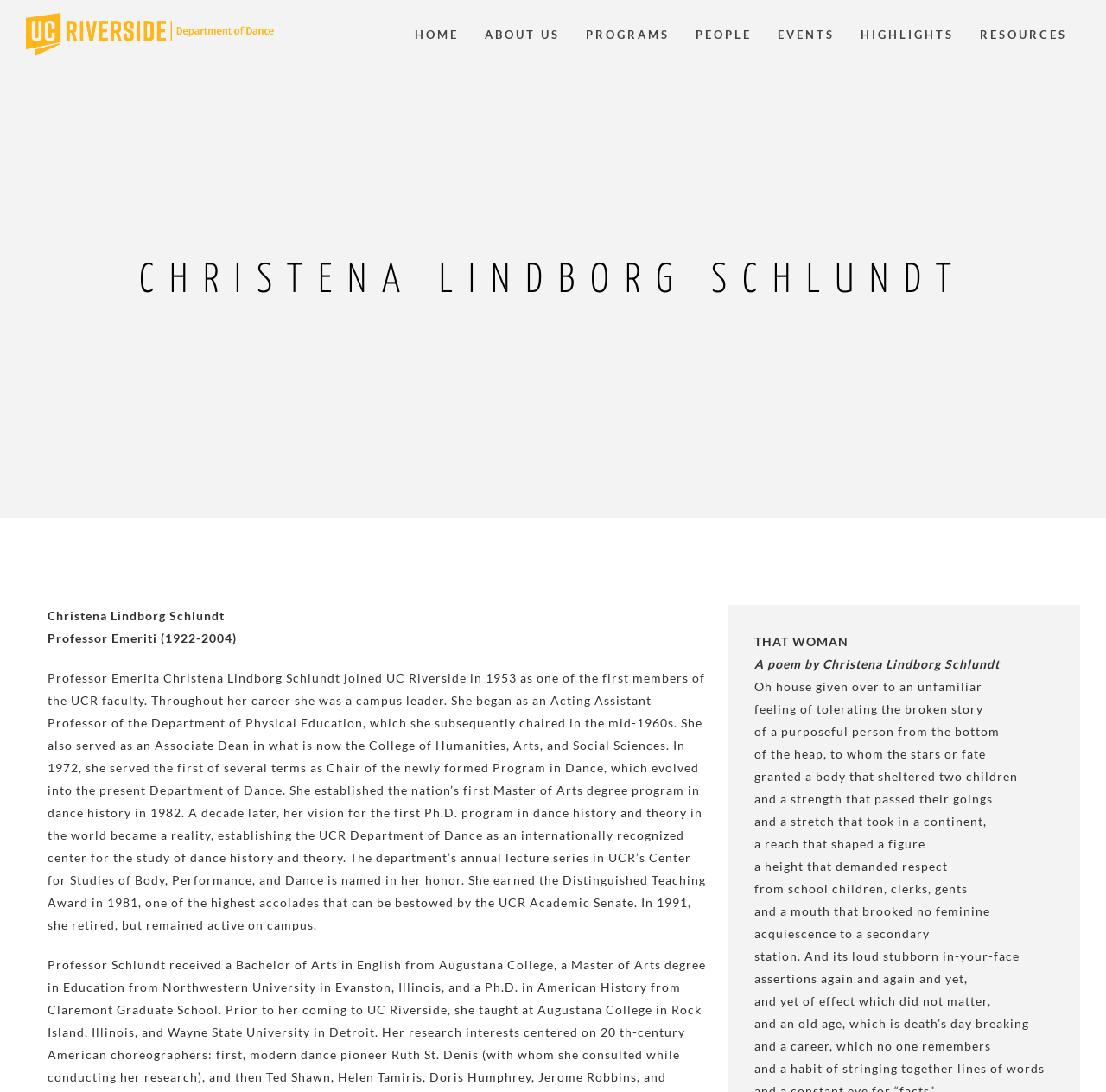Can you give a detailed response to the following question using the information from the image? What is the title of the poem written by Christena Lindborg Schlundt?

The webpage displays a poem with the title 'THAT WOMAN' and attributes it to Christena Lindborg Schlundt, stating 'A poem by Christena Lindborg Schlundt'.